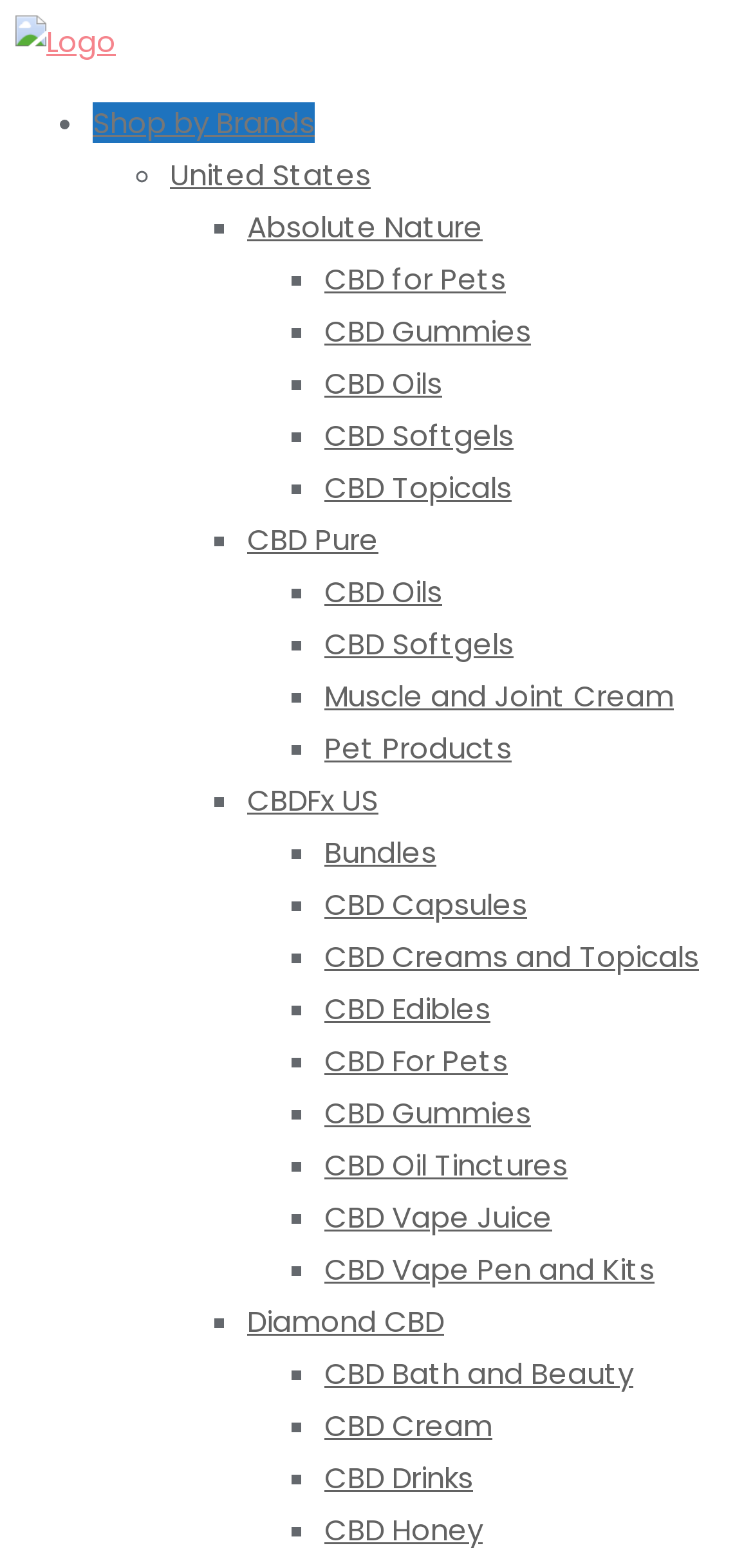Elaborate on the webpage's design and content in a detailed caption.

This webpage appears to be an e-commerce website, specifically a product page for Meds Biotech Melatonin Soft Gel Capsules. At the top-left corner, there is a "Skip to content" link, followed by a logo image with the text "Logo". 

Below the logo, there is a navigation menu with several links, including "Shop by Brands", "United States", and various CBD-related product categories, such as "CBD for Pets", "CBD Gummies", "CBD Oils", and more. Each of these links is preceded by a list marker (•, ◦, ■) and is positioned horizontally, with the list markers aligned to the left.

The links are arranged in a single column, with the "Shop by Brands" link at the top and the "CBD Honey" link at the bottom. The links are densely packed, with minimal space between them. There are no images or other elements on the page besides the logo and the navigation menu.